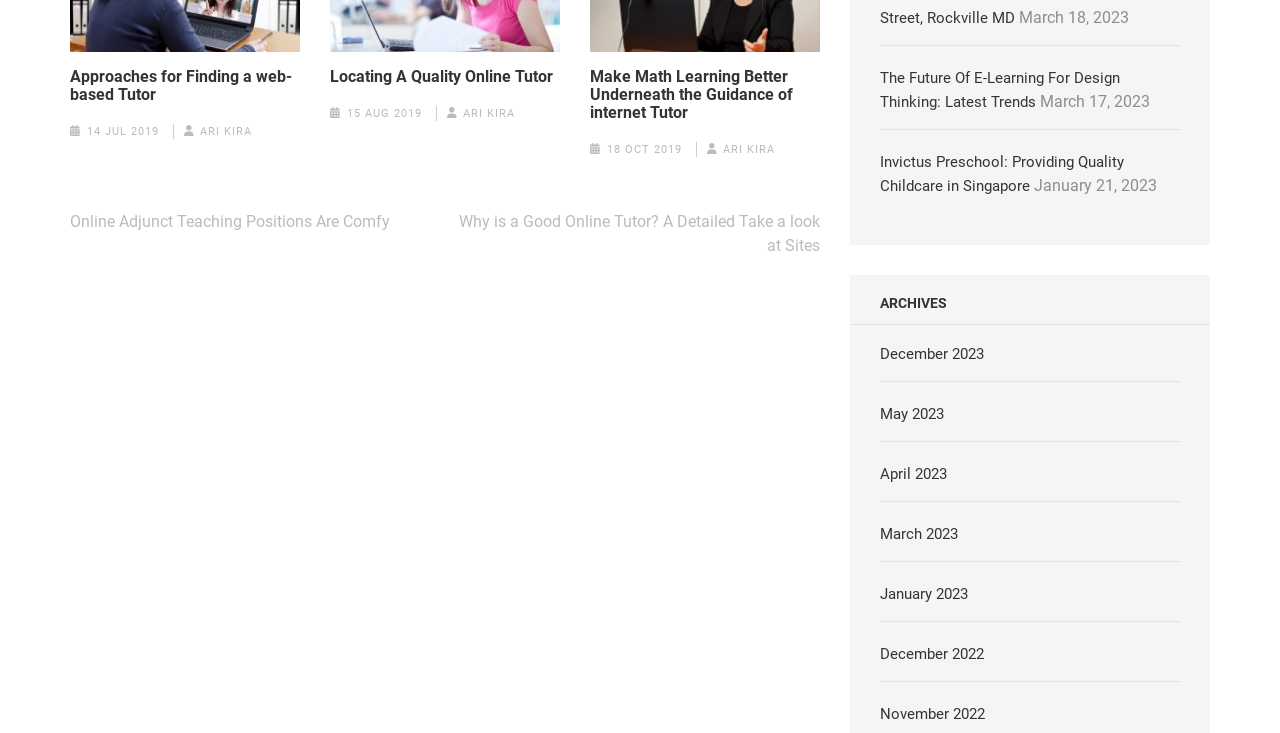What is the title of the first post in the archives?
Please give a detailed and elaborate explanation in response to the question.

I found the title of the first post in the archives by looking at the archives section, where it lists the title 'The Future Of E-Learning For Design Thinking: Latest Trends' next to the date 'March 17, 2023'.